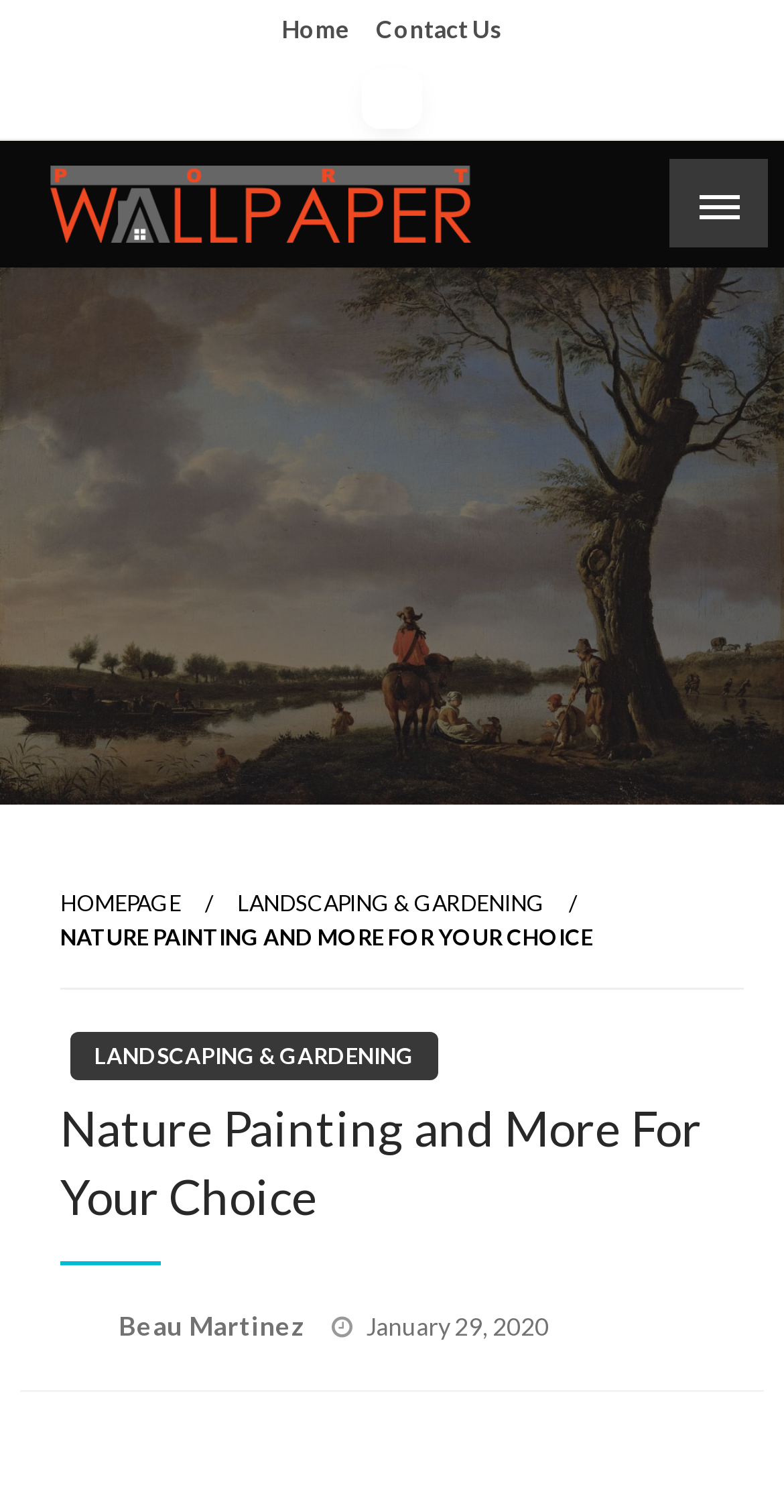Provide a brief response using a word or short phrase to this question:
How many links are there in the top navigation menu?

3